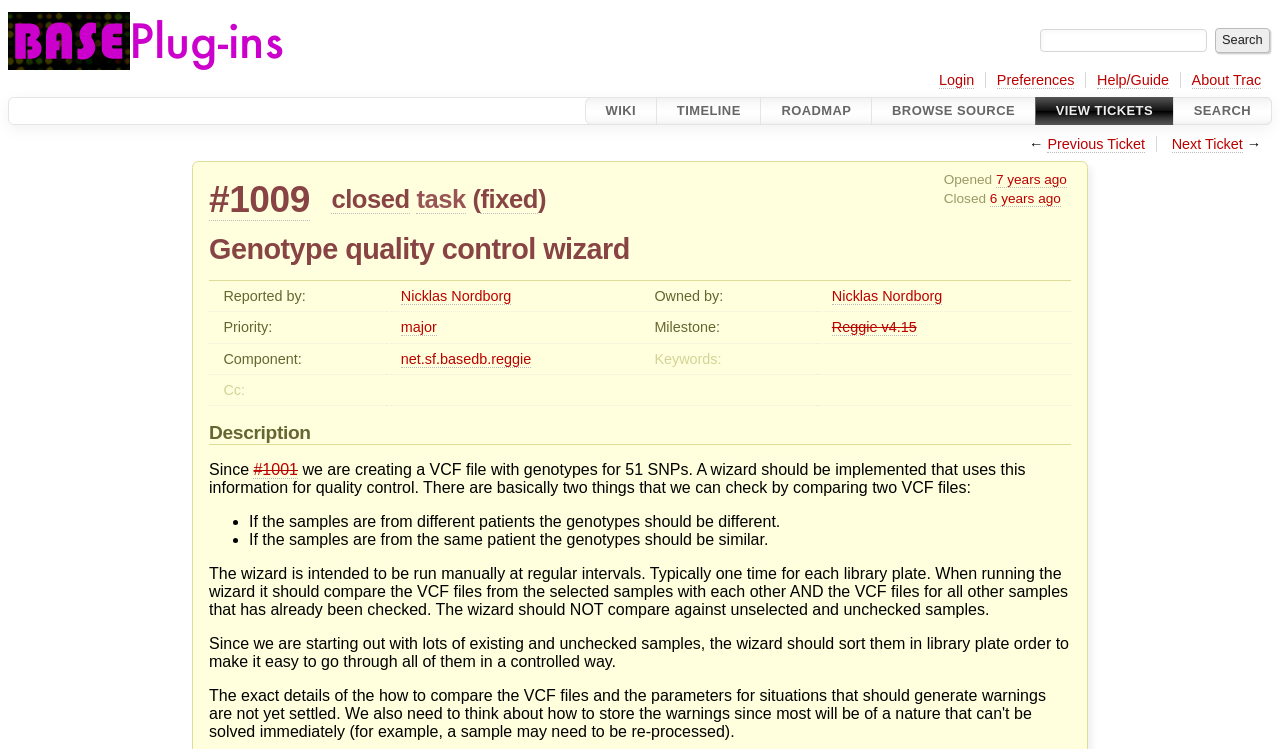How often should the wizard be run?
From the image, provide a succinct answer in one word or a short phrase.

manually at regular intervals